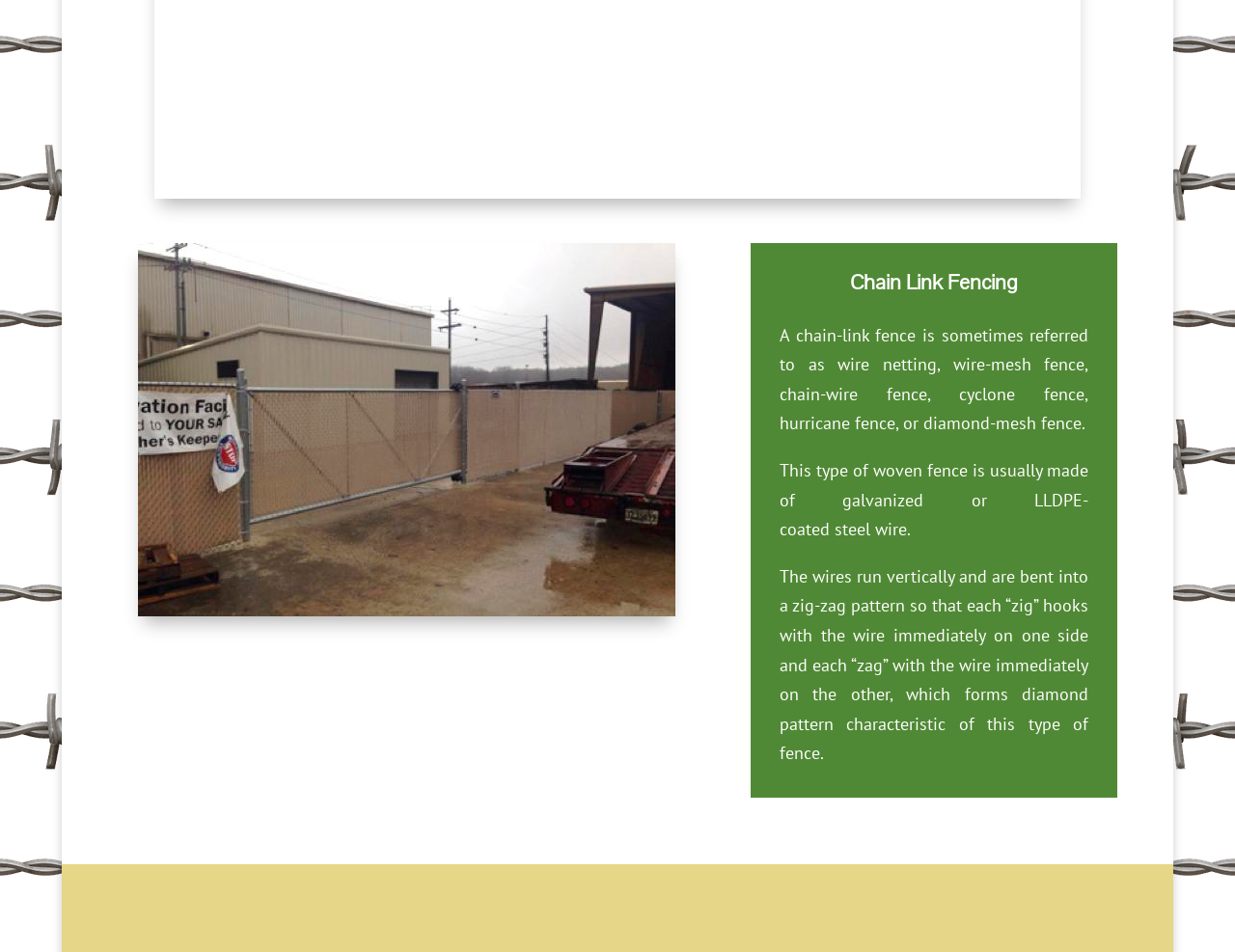Please answer the following question using a single word or phrase: 
What is the pattern of the wires in a chain-link fence?

Diamond pattern